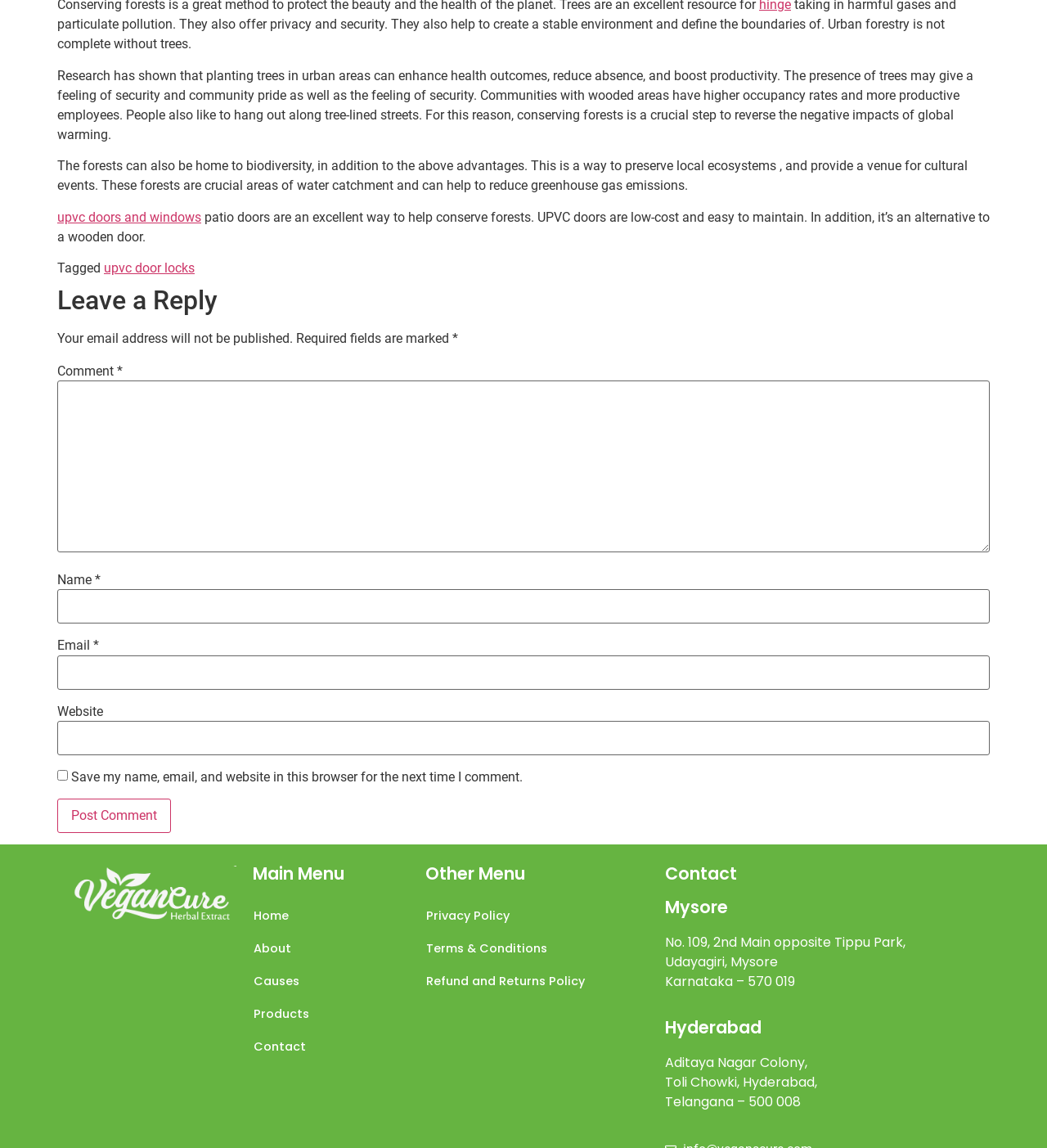What type of doors are an excellent way to help conserve forests?
Could you answer the question in a detailed manner, providing as much information as possible?

The webpage mentions that patio doors are an excellent way to help conserve forests, and UPVC doors are low-cost and easy to maintain, making them an alternative to wooden doors.